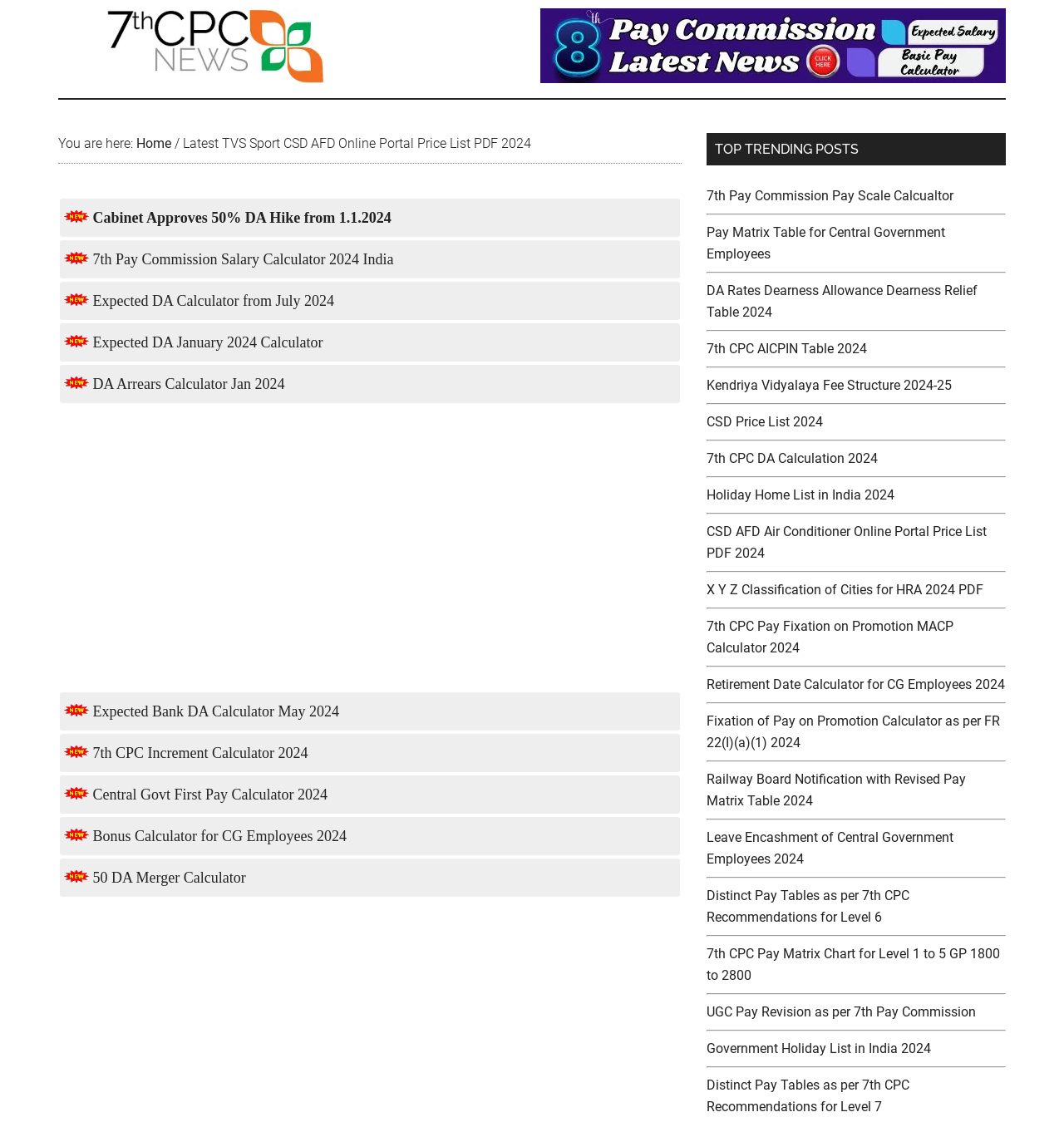Locate the bounding box coordinates of the element I should click to achieve the following instruction: "Check the 'Expected DA Calculator from July 2024'".

[0.06, 0.261, 0.314, 0.276]